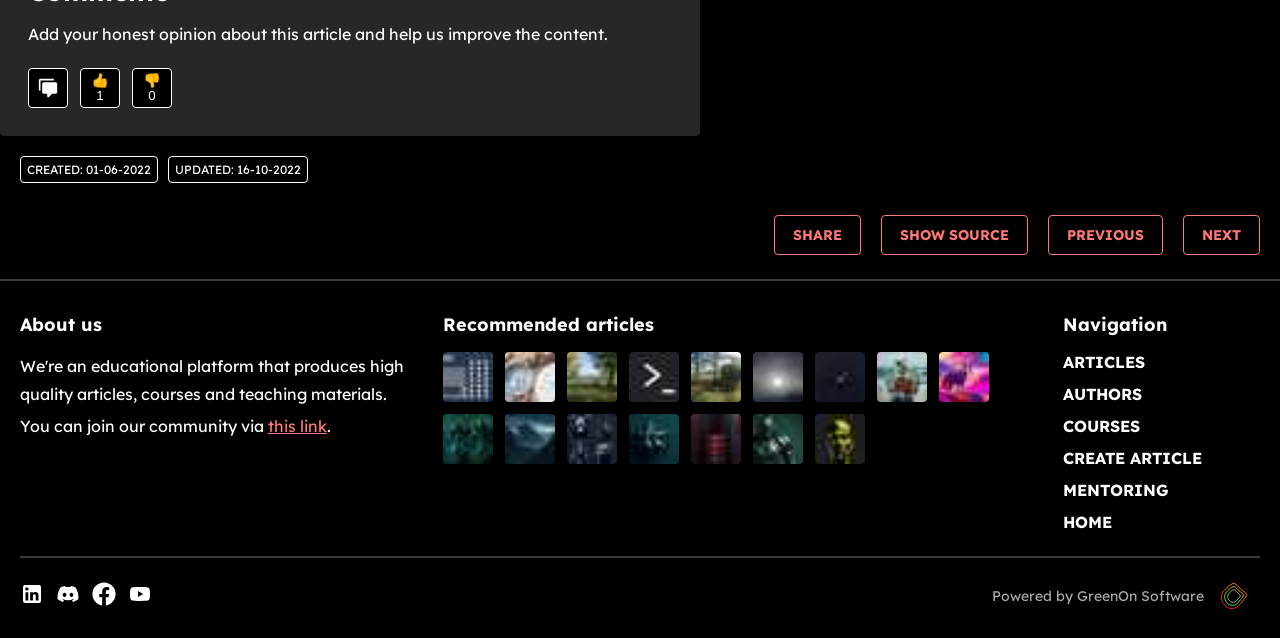Carefully observe the image and respond to the question with a detailed answer:
What is the purpose of the 'Comments' button?

The 'Comments' button is located near the top of the webpage, and its purpose is to allow users to add their honest opinions about the article and help improve the content, as indicated by the nearby StaticText element.